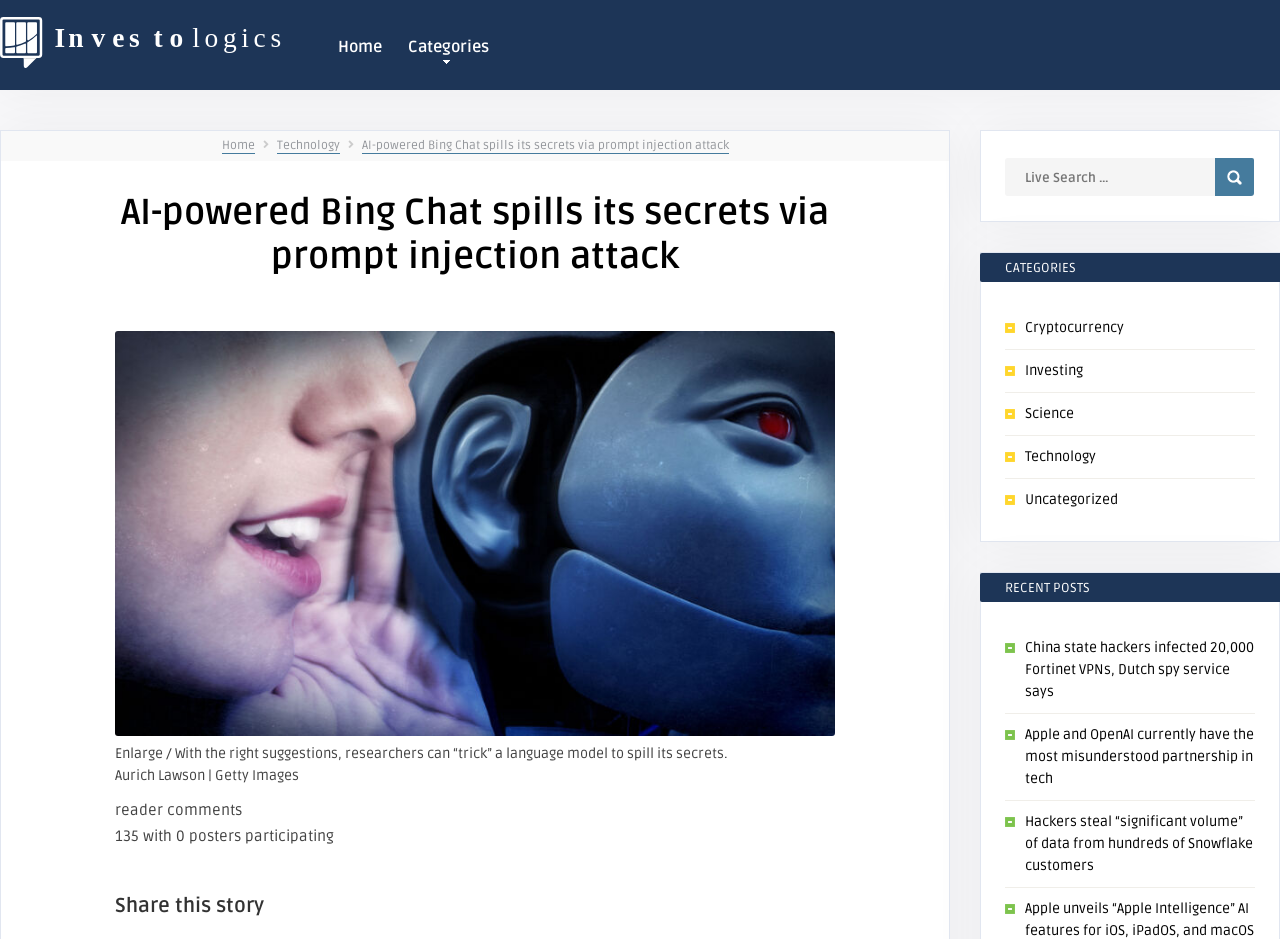Pinpoint the bounding box coordinates for the area that should be clicked to perform the following instruction: "Read the article about AI-powered Bing Chat".

[0.282, 0.147, 0.569, 0.164]